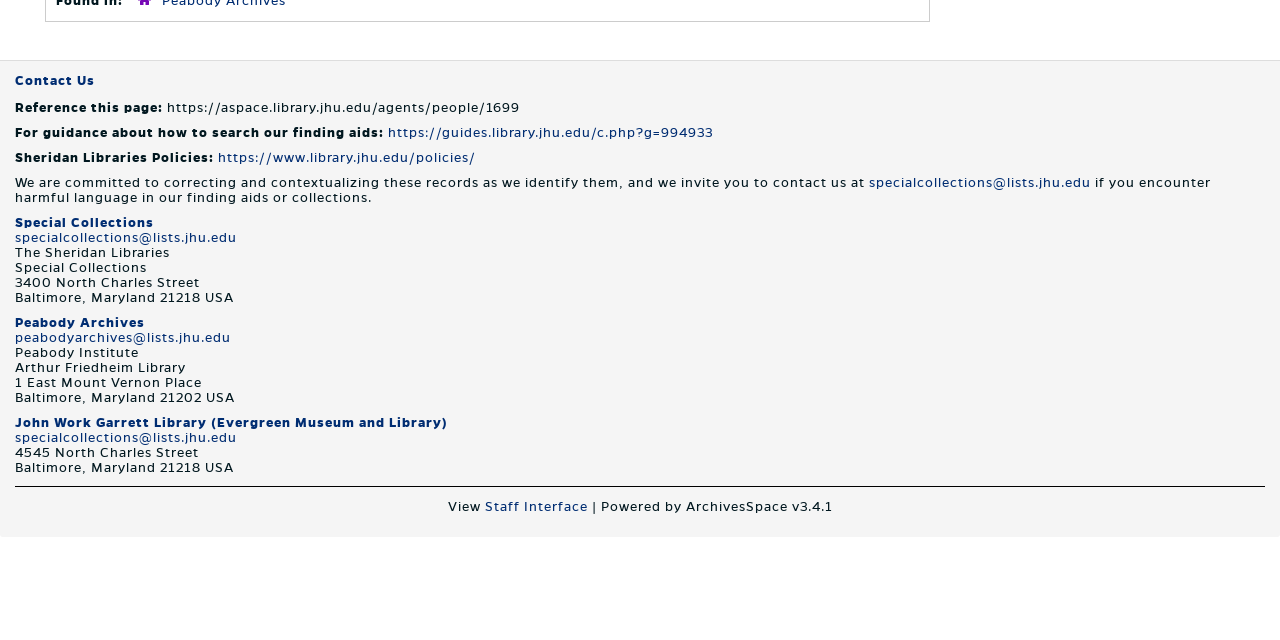Provide the bounding box coordinates for the UI element that is described by this text: "Staff Interface". The coordinates should be in the form of four float numbers between 0 and 1: [left, top, right, bottom].

[0.379, 0.781, 0.459, 0.803]